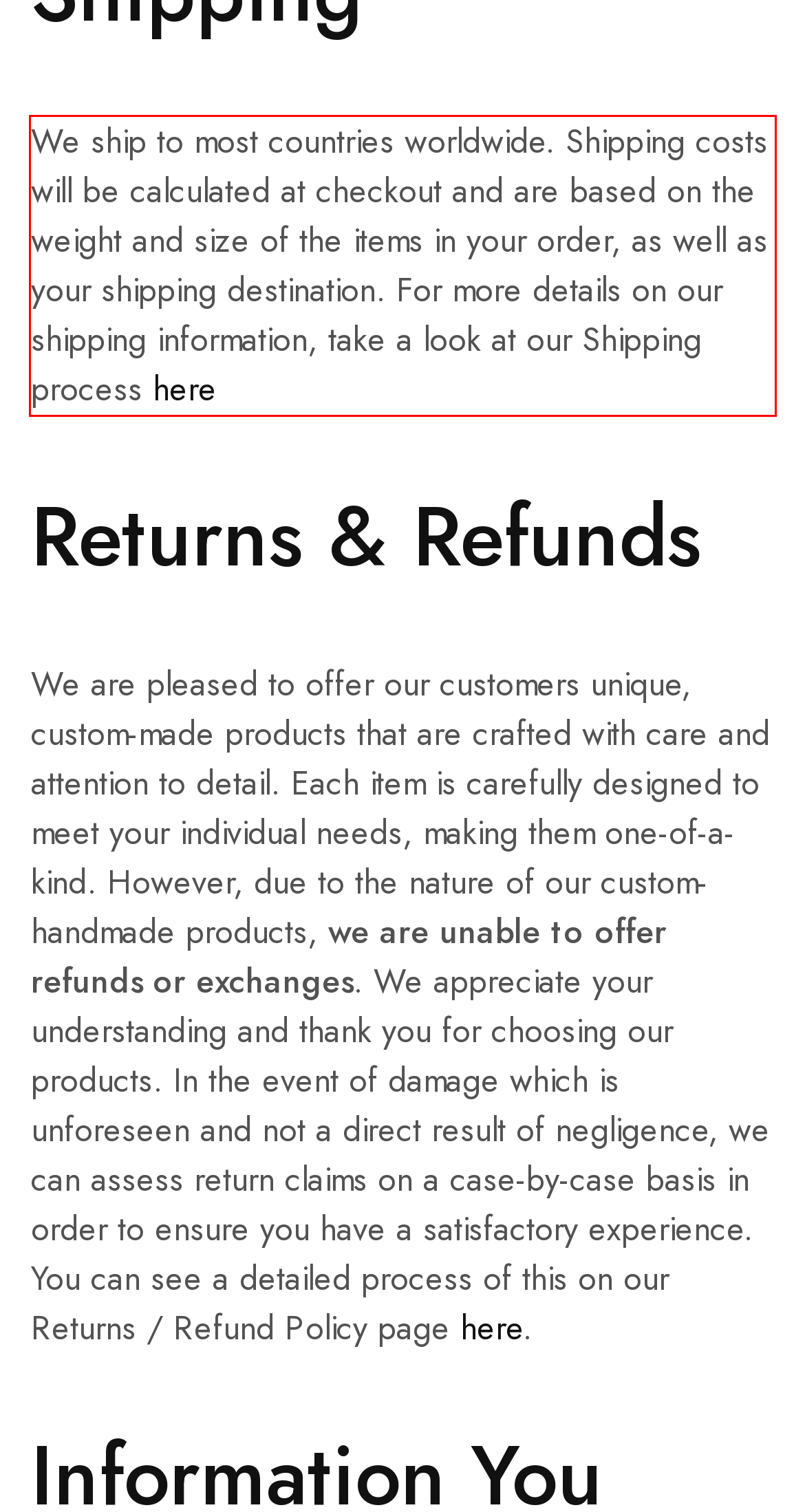Analyze the screenshot of the webpage and extract the text from the UI element that is inside the red bounding box.

We ship to most countries worldwide. Shipping costs will be calculated at checkout and are based on the weight and size of the items in your order, as well as your shipping destination. For more details on our shipping information, take a look at our Shipping process here